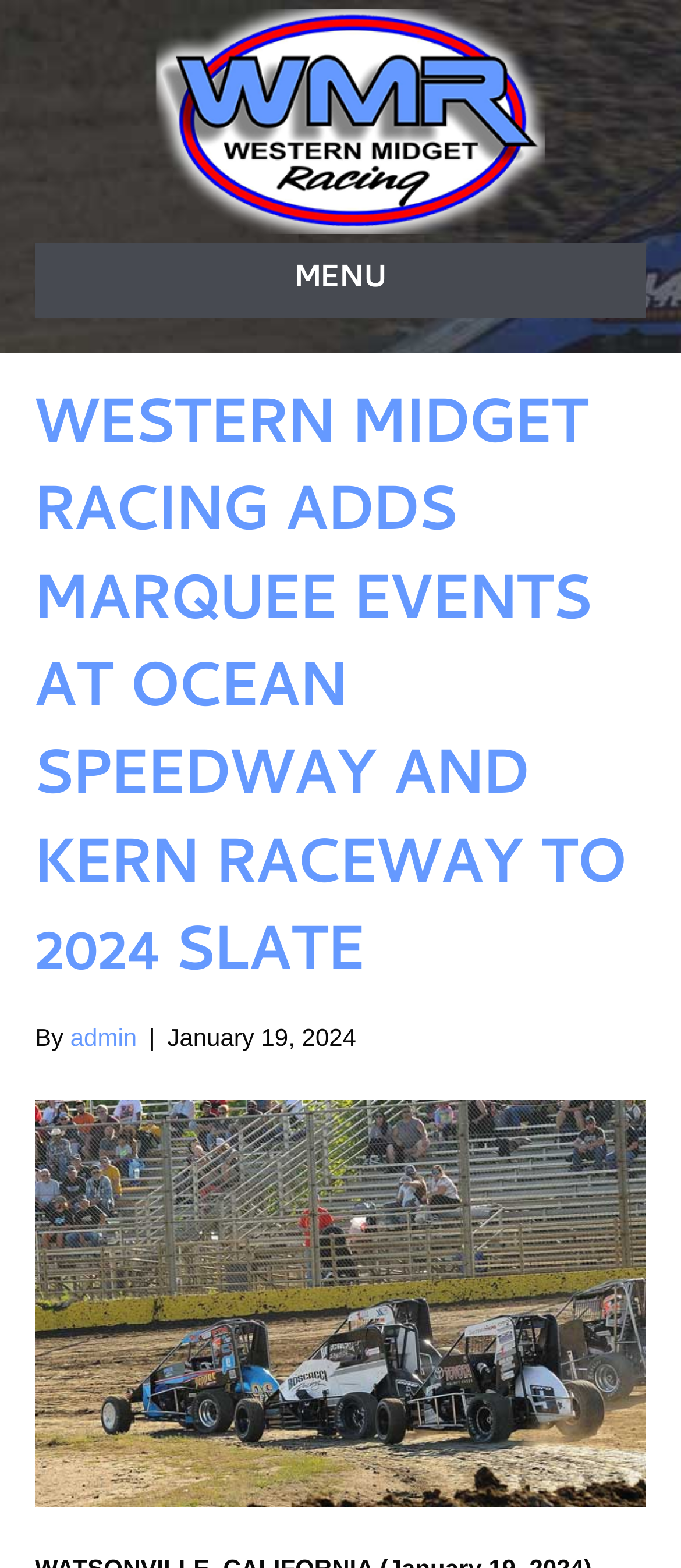What is the date of the article?
Answer the question with a single word or phrase, referring to the image.

January 19, 2024